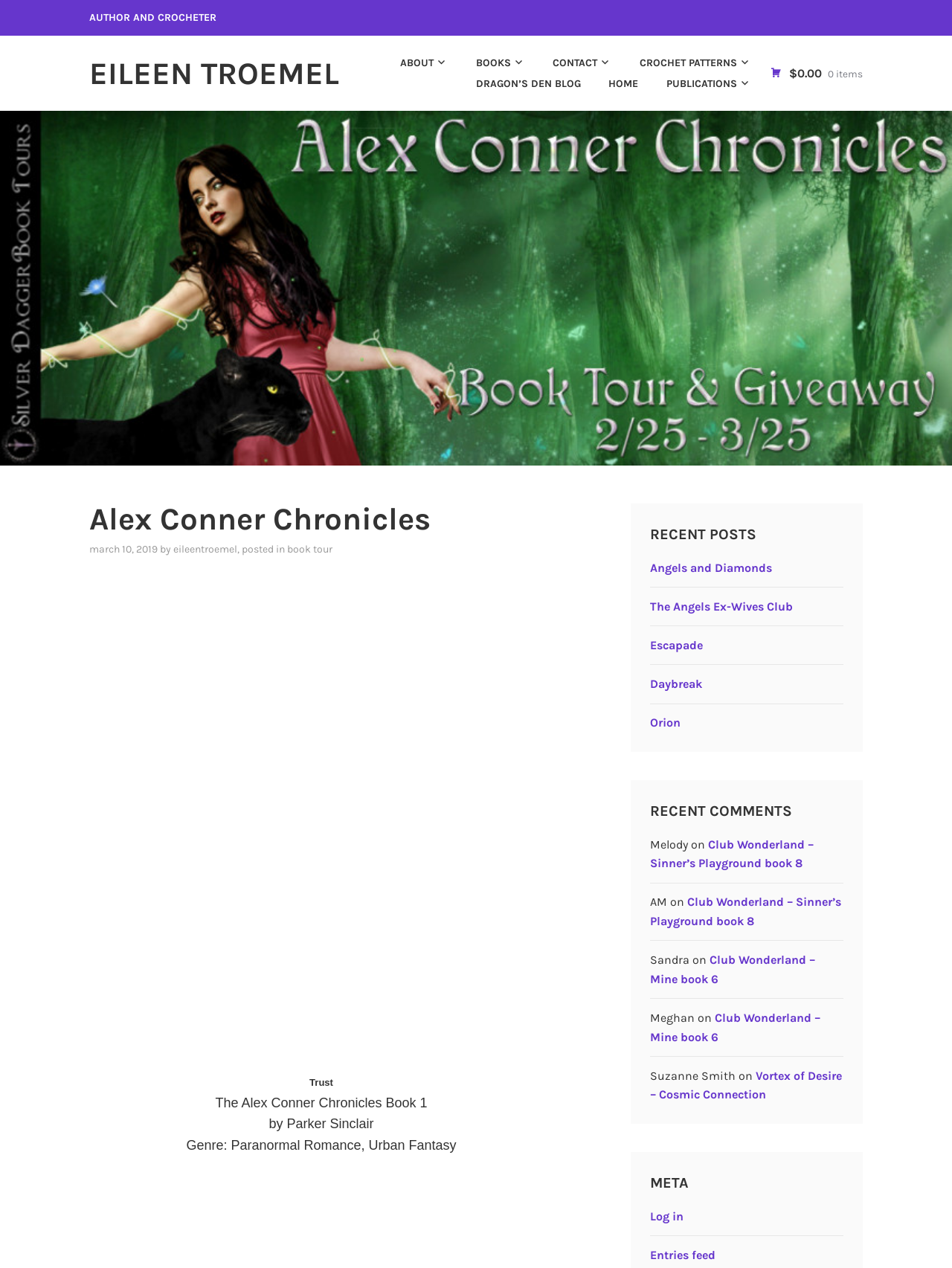Given the content of the image, can you provide a detailed answer to the question?
How many recent posts are listed?

The recent posts are listed below the heading 'RECENT POSTS', and there are 5 posts listed: 'Angels and Diamonds', 'The Angels Ex-Wives Club', 'Escapade', 'Daybreak', and 'Orion'.